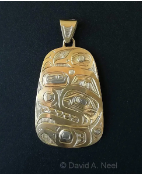Please provide a comprehensive response to the question below by analyzing the image: 
Who is the artist attributed to the pendant?

The caption states that the work is 'attributed to David A. Neel, a noted artist known for his contributions to contemporary indigenous jewelry and craftsmanship', indicating that the artist responsible for the pendant is David A. Neel.